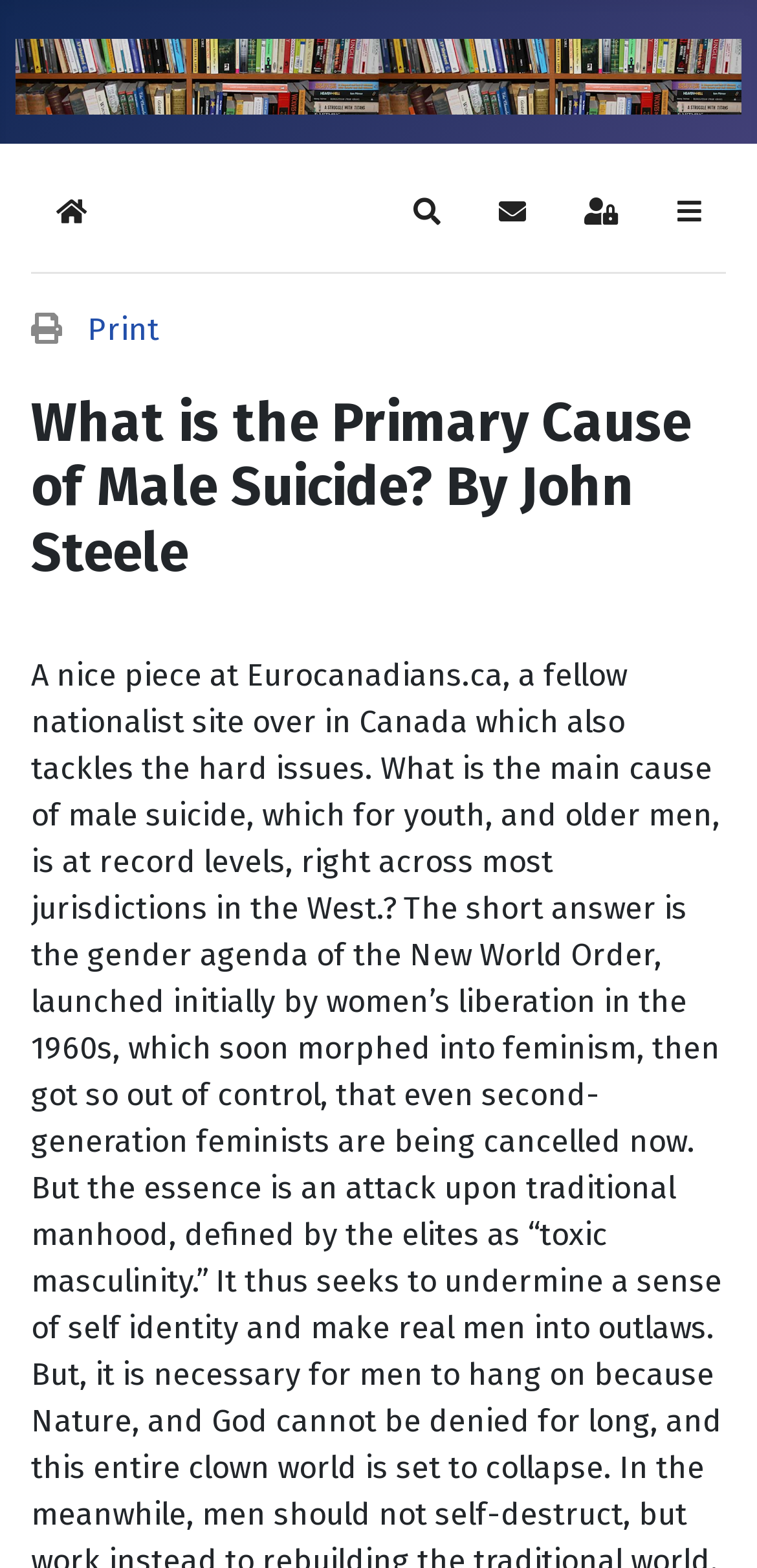Given the description "Subscribe to blog", provide the bounding box coordinates of the corresponding UI element.

[0.626, 0.111, 0.728, 0.159]